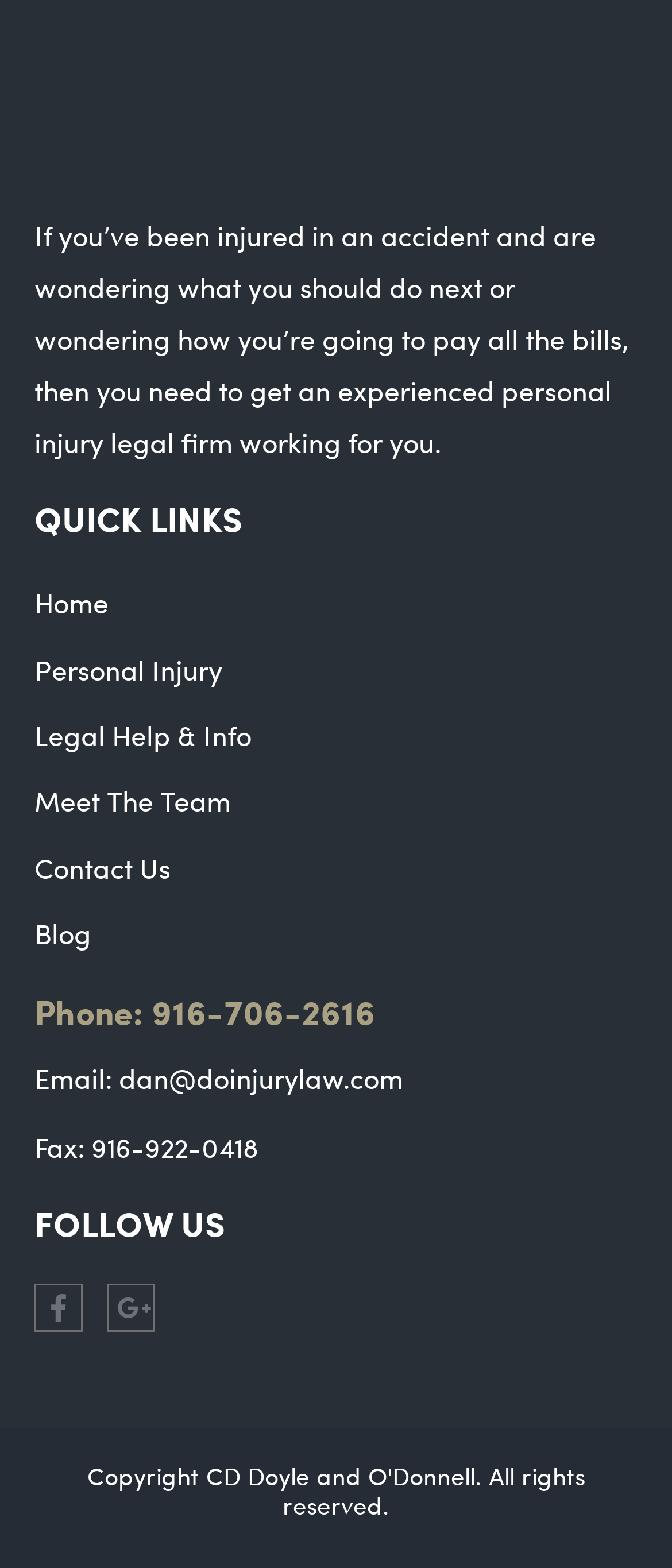Specify the bounding box coordinates of the element's region that should be clicked to achieve the following instruction: "Email dan@doinjurylaw.com". The bounding box coordinates consist of four float numbers between 0 and 1, in the format [left, top, right, bottom].

[0.177, 0.675, 0.6, 0.698]